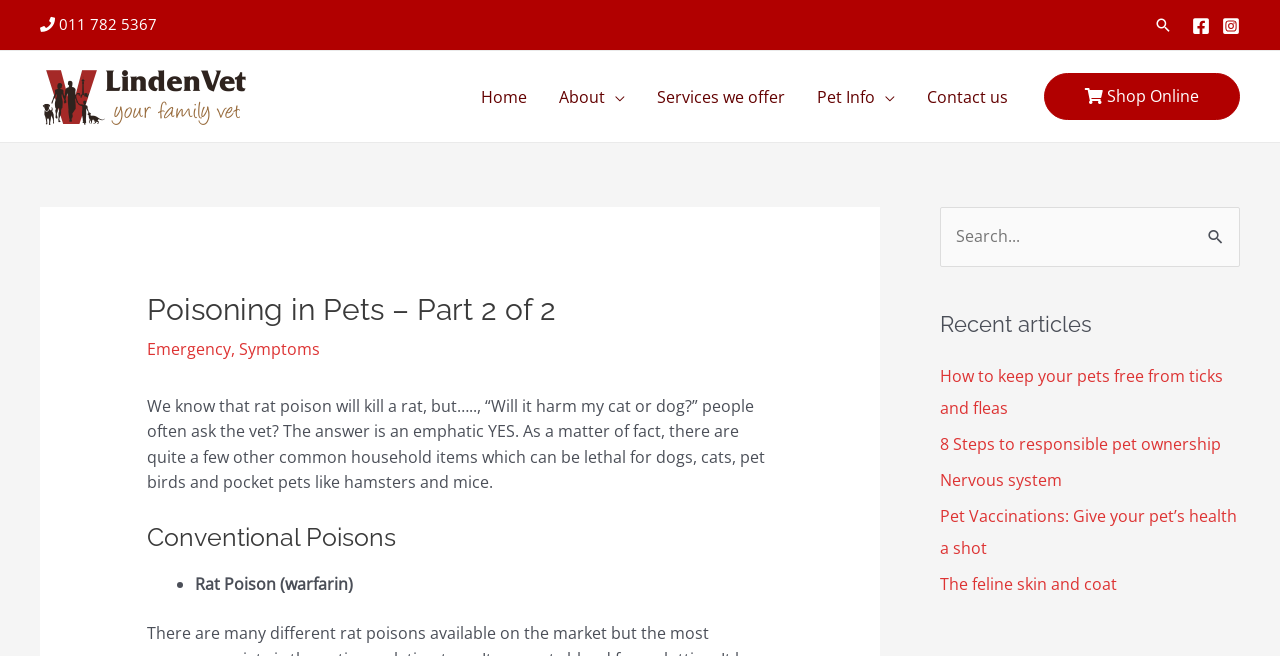Provide a one-word or brief phrase answer to the question:
What is the phone number to contact the veterinary clinic?

011 782 5367